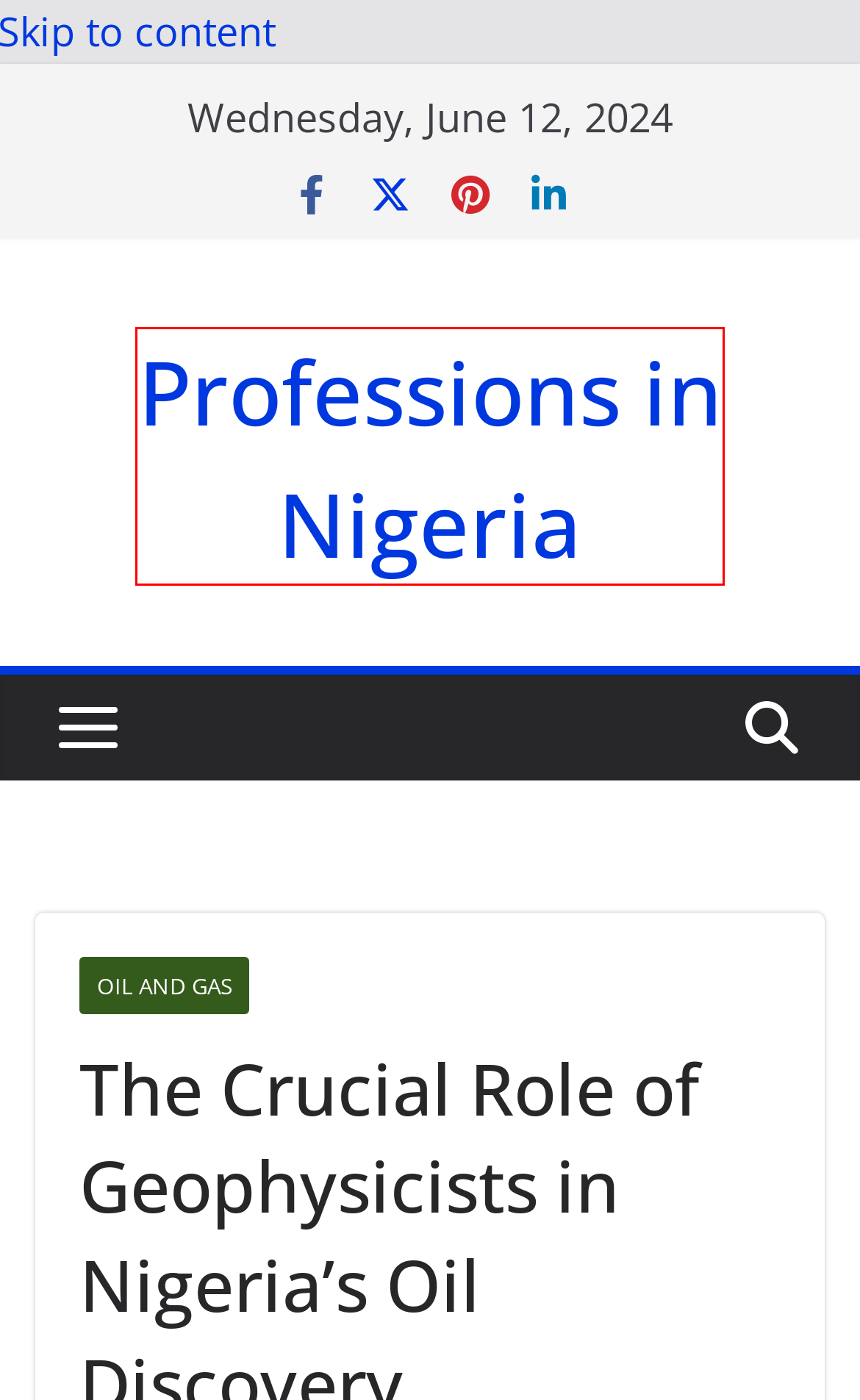Look at the given screenshot of a webpage with a red rectangle bounding box around a UI element. Pick the description that best matches the new webpage after clicking the element highlighted. The descriptions are:
A. Field Service Technician: An Unseen Hero in Nigeria’s Oil Sector
B. Internships in Holography: Opportunities in Nigeria Today
C. Client Management: A Guide for Real Estate Agents in Nigeria
D. Oil and Gas Law Careers: The Nigerian Perspective
E. Oil and Gas
F. Professions in Nigeria
G. Exploring the Top Paying Oil and Gas Professions in Nigeria
H. Nigeria’s Advertising Sales Industry: An Insider’s View

F